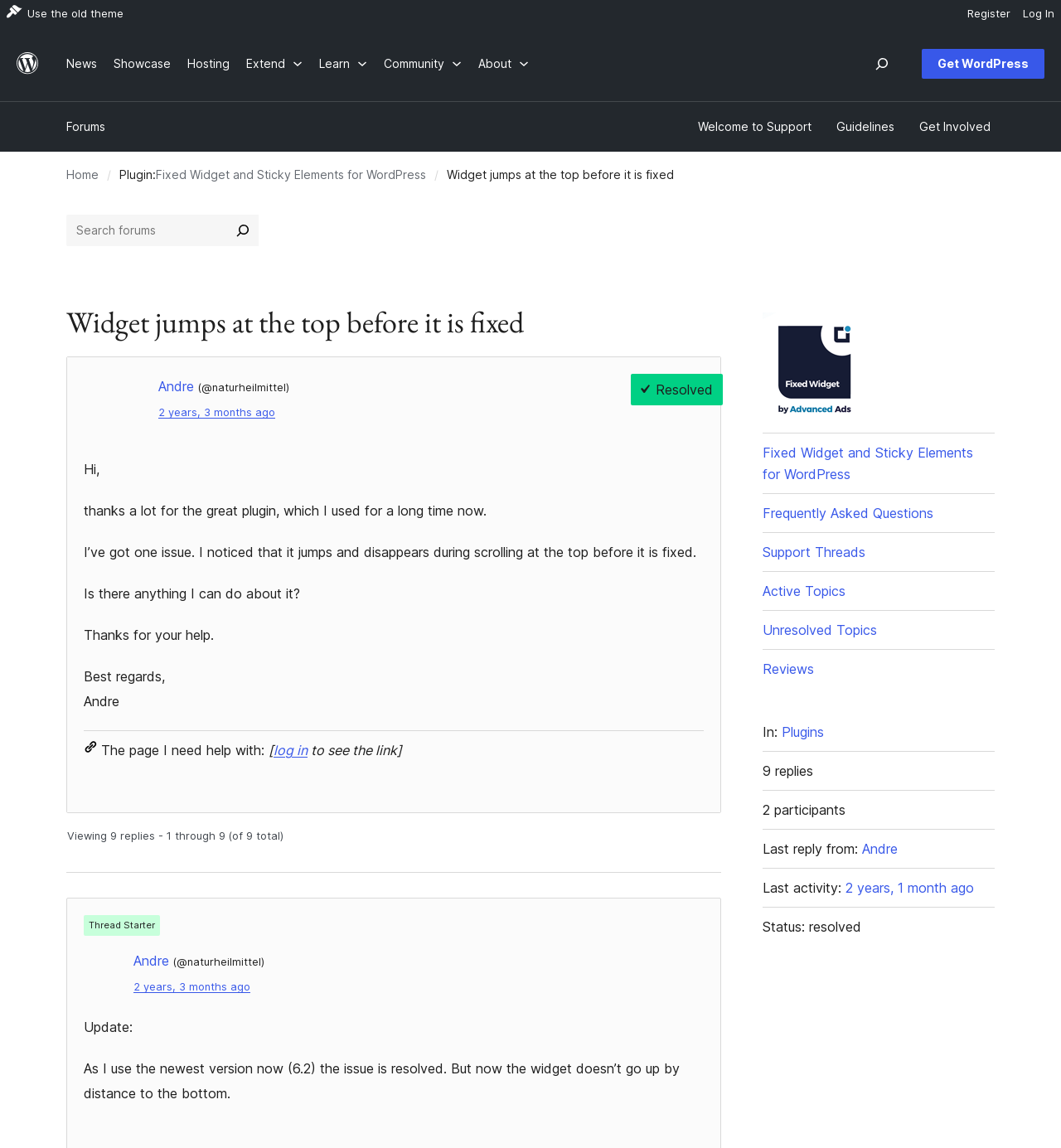Locate the bounding box coordinates of the element I should click to achieve the following instruction: "Get WordPress".

[0.869, 0.043, 0.984, 0.069]